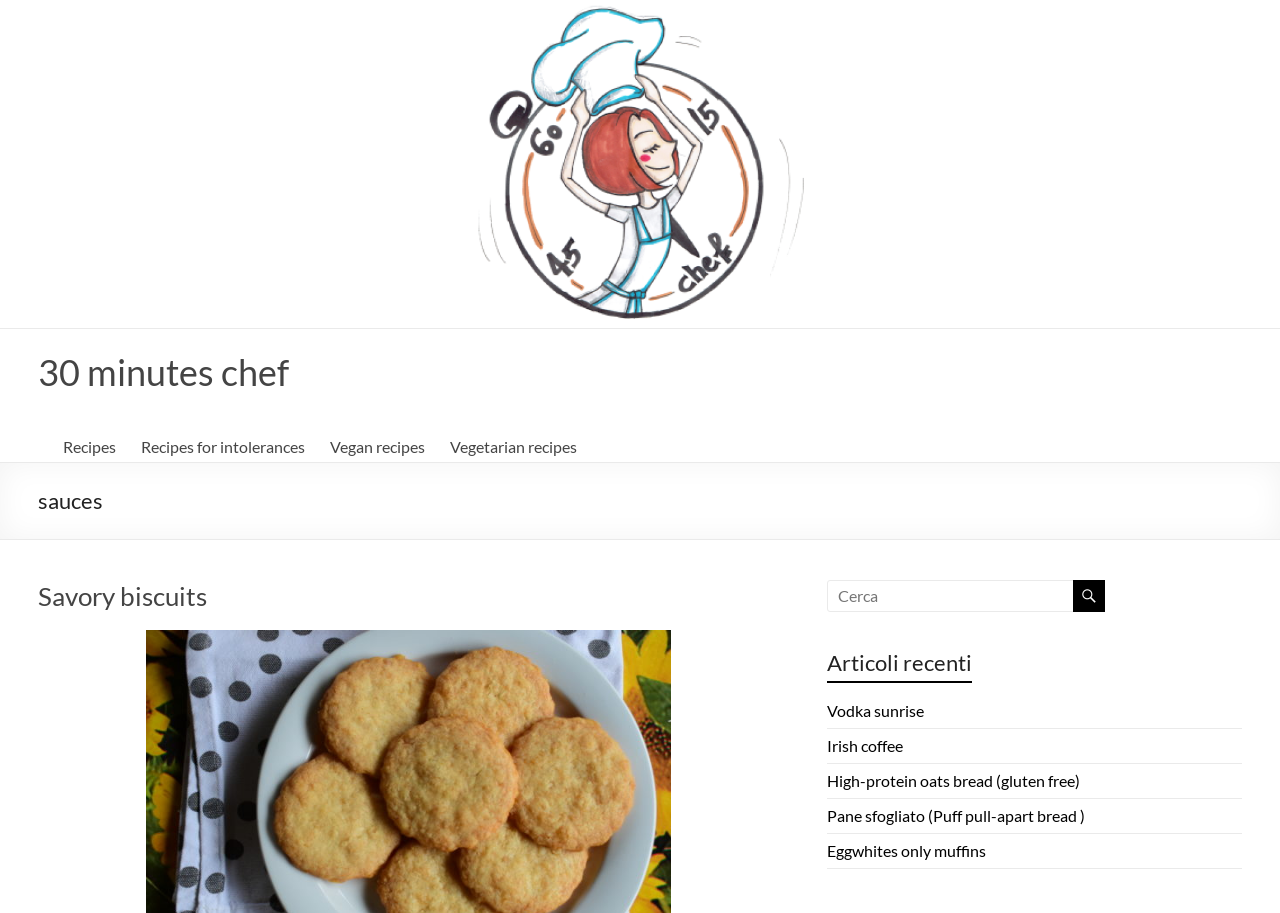What type of recipes are featured on this webpage?
Utilize the image to construct a detailed and well-explained answer.

Based on the links and headings, I can see that this webpage features various types of recipes, including savory biscuits, vodka sunrise, Irish coffee, high-protein oats bread, and eggwhites only muffins. This suggests that the webpage covers a range of recipes.